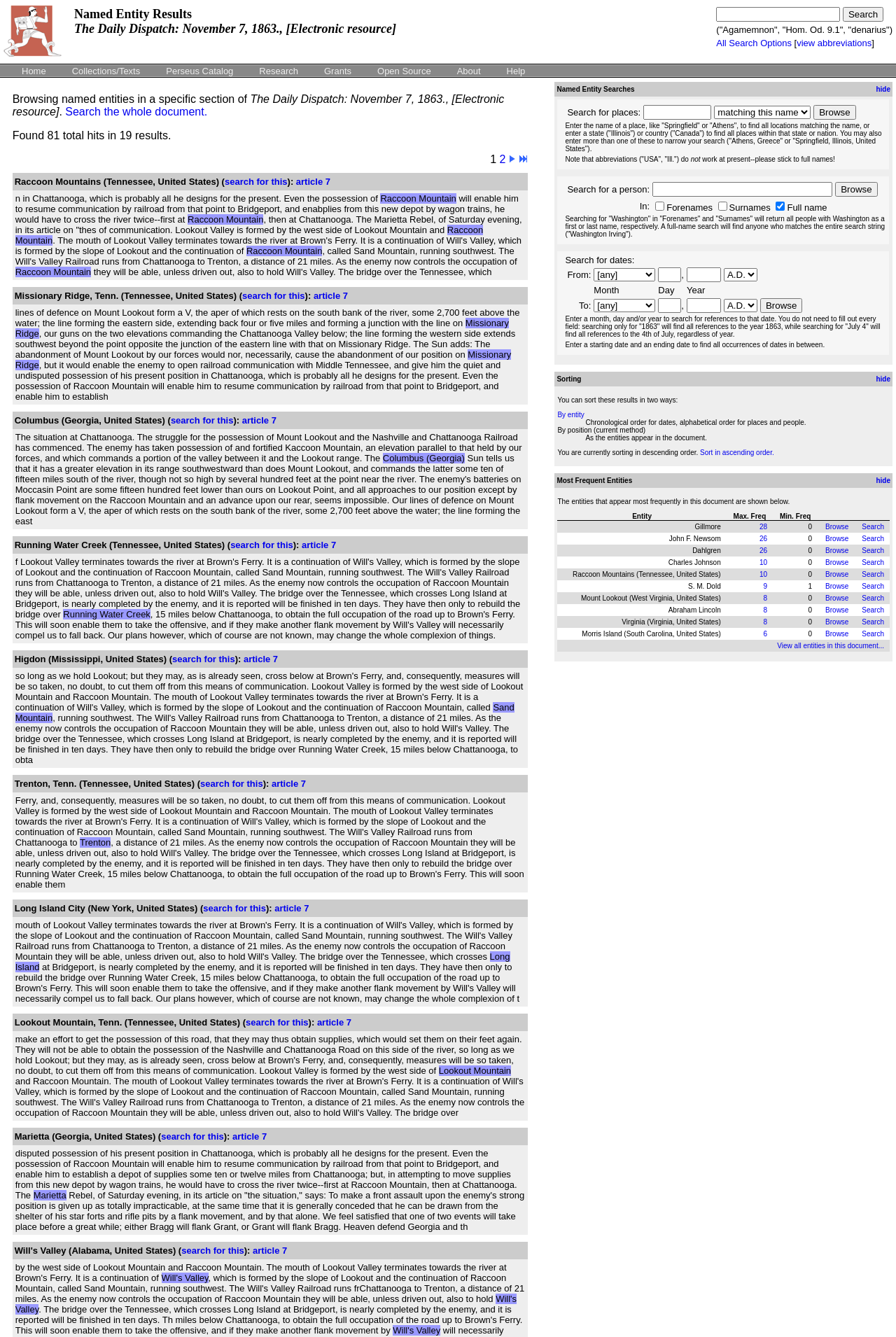Can you find the bounding box coordinates for the element to click on to achieve the instruction: "Browse named entities"?

[0.907, 0.078, 0.956, 0.09]